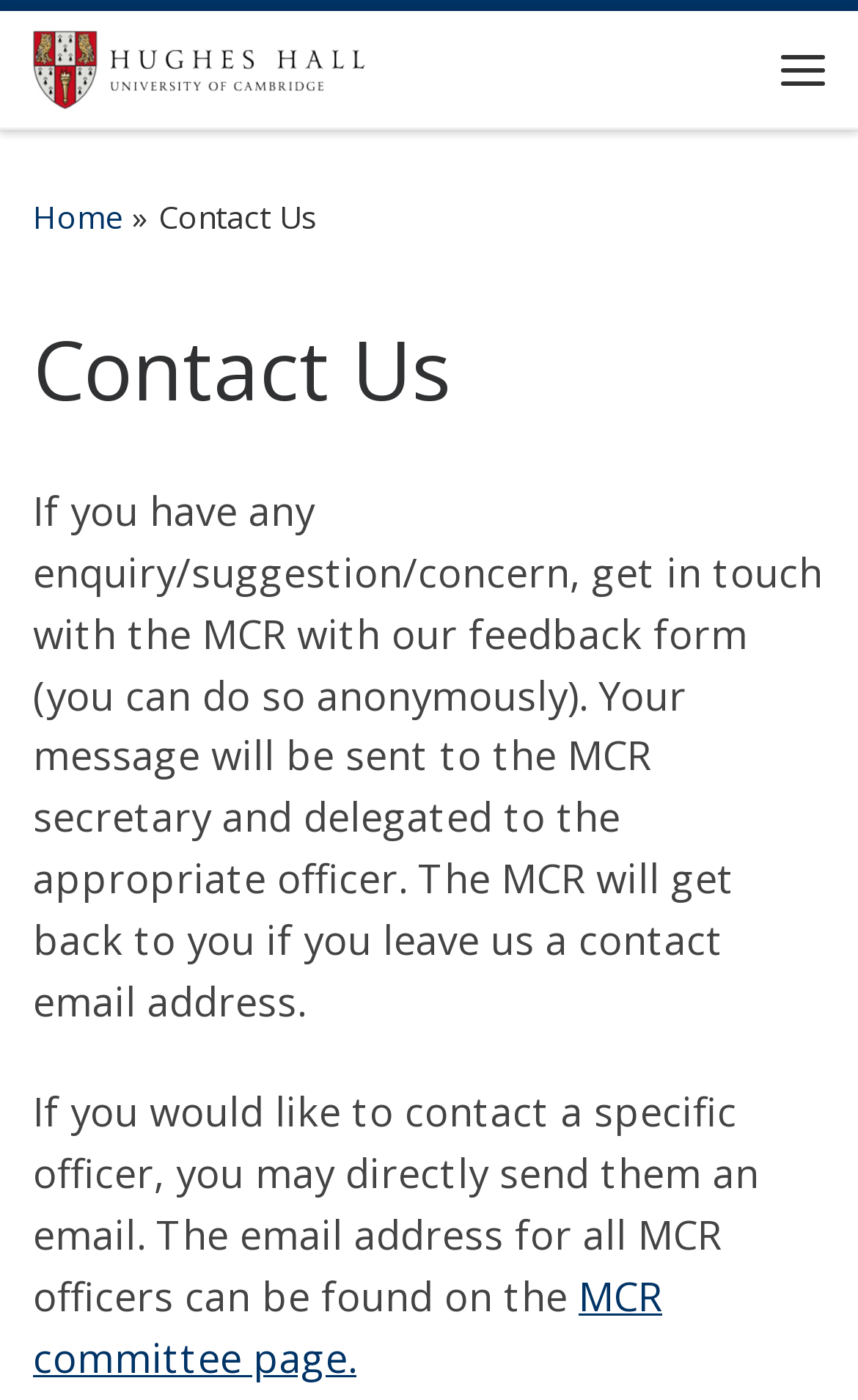Detail the webpage's structure and highlights in your description.

The webpage is about the contact information of Hughes Hall MCR. At the top left, there is a link to skip to the content. Next to it, there is a link with the title of the website, accompanied by a small "Back home" icon. On the top right, there is a menu button.

Below the top section, there is a navigation menu with a "Home" link, followed by a "»" symbol and then a "Contact Us" link. The "Contact Us" link is also a header that spans across the page.

Under the "Contact Us" header, there is a paragraph of text that explains how to get in touch with the MCR using a feedback form, which can be done anonymously. The text also mentions that the MCR will respond if a contact email address is provided.

Below this paragraph, there is another paragraph of text that provides an alternative way to contact specific MCR officers directly via email. The email addresses of the officers can be found on the MCR committee page, which is linked at the end of the paragraph.